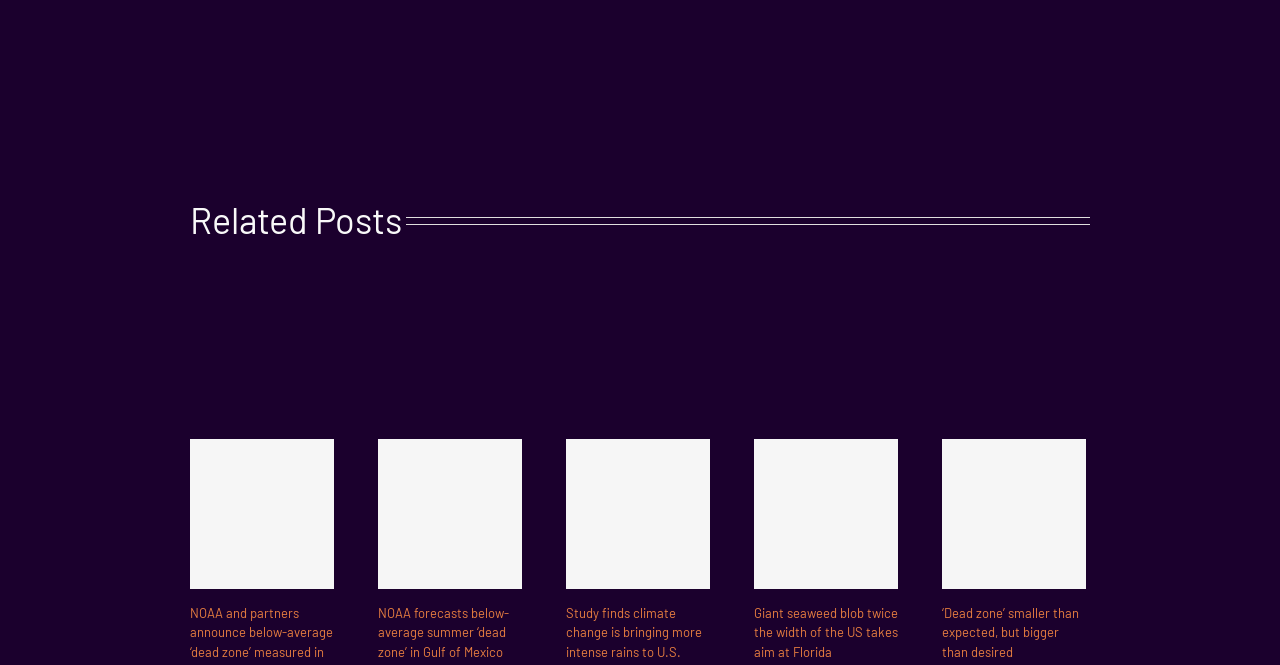Please specify the bounding box coordinates of the region to click in order to perform the following instruction: "Read about NOAA and partners announcing below-average ‘dead zone’ measured in Gulf of Mexico".

[0.078, 0.745, 0.106, 0.8]